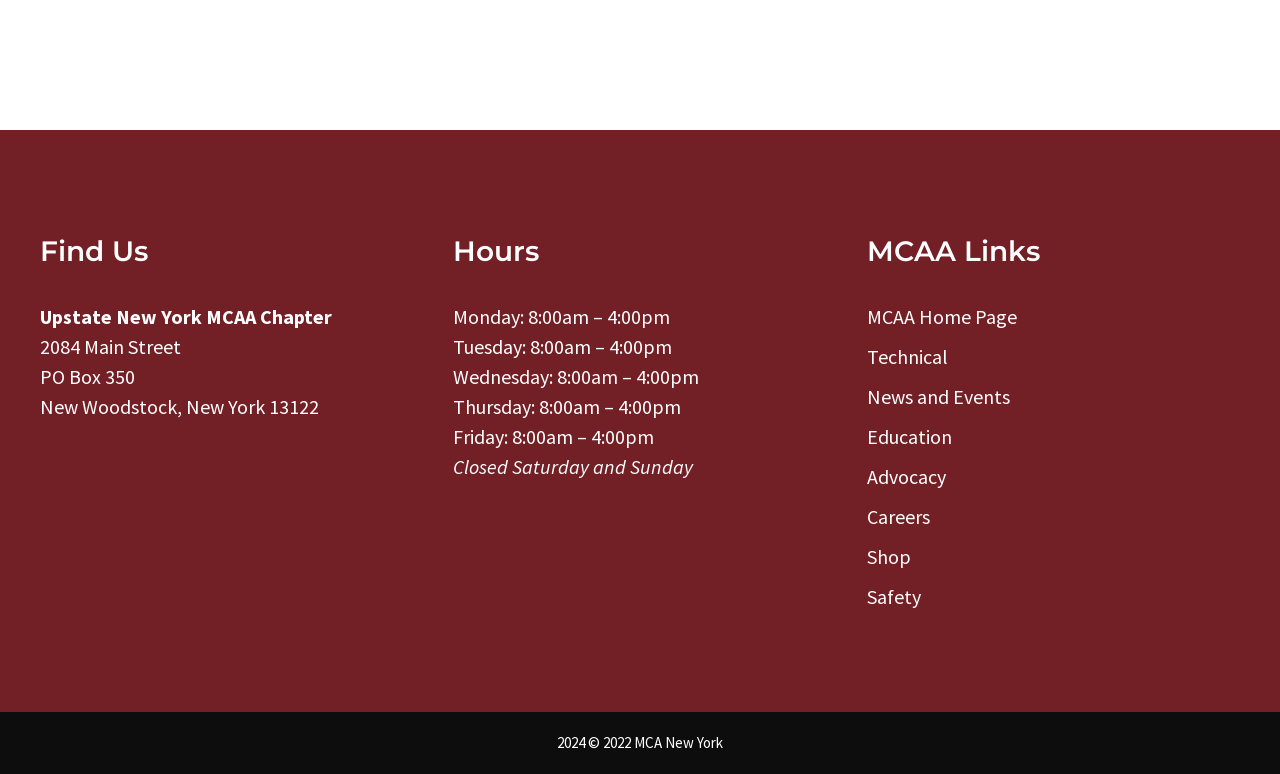Answer the following query concisely with a single word or phrase:
What is the address of the Upstate New York MCAA Chapter?

2084 Main Street, PO Box 350, New Woodstock, New York 13122